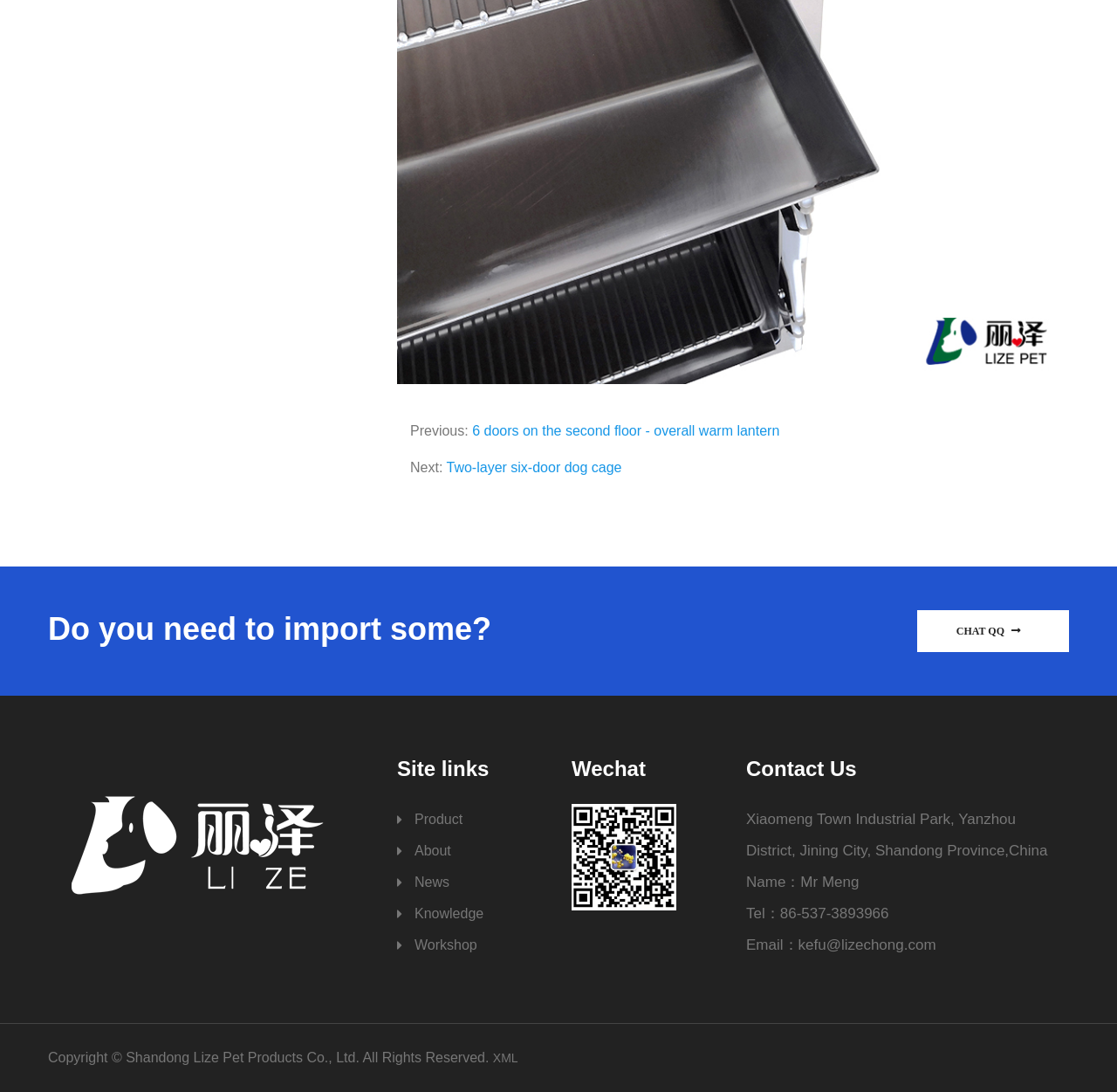Pinpoint the bounding box coordinates of the clickable area necessary to execute the following instruction: "View the XML page". The coordinates should be given as four float numbers between 0 and 1, namely [left, top, right, bottom].

[0.441, 0.963, 0.464, 0.975]